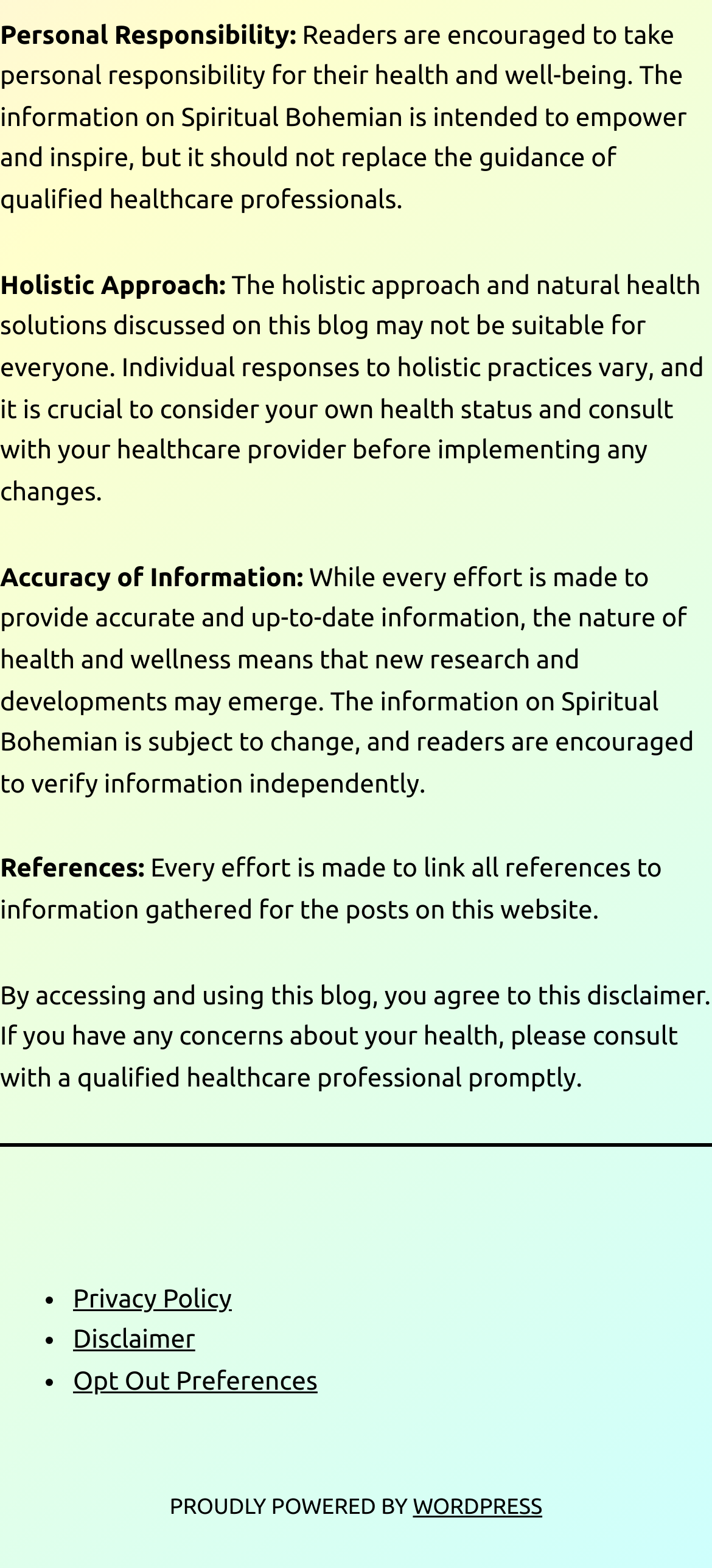Using the given description, provide the bounding box coordinates formatted as (top-left x, top-left y, bottom-right x, bottom-right y), with all values being floating point numbers between 0 and 1. Description: Disclaimer

[0.103, 0.845, 0.274, 0.863]